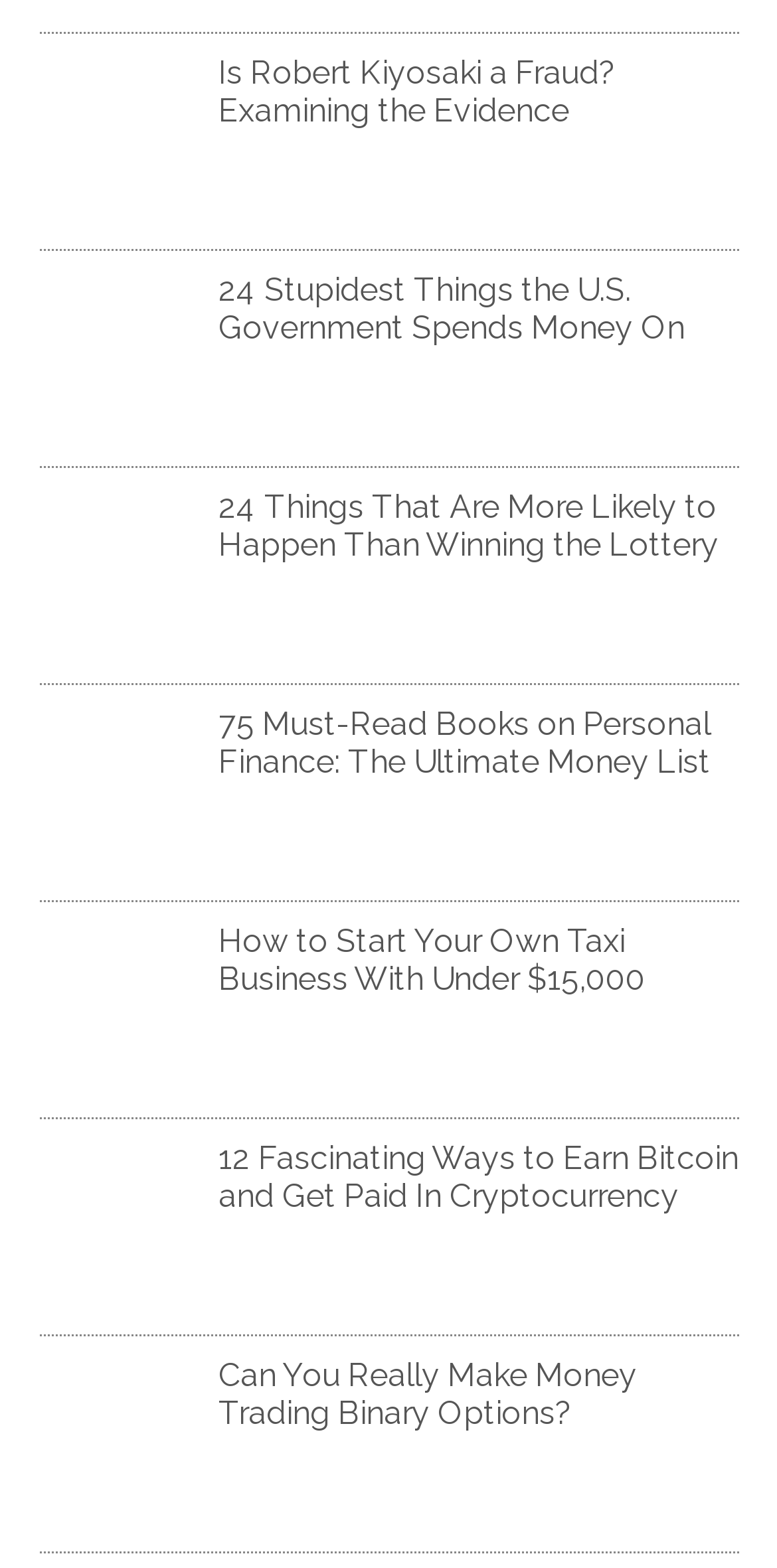Identify the bounding box coordinates of the region that should be clicked to execute the following instruction: "Explore the list of finance books".

[0.281, 0.45, 0.95, 0.498]